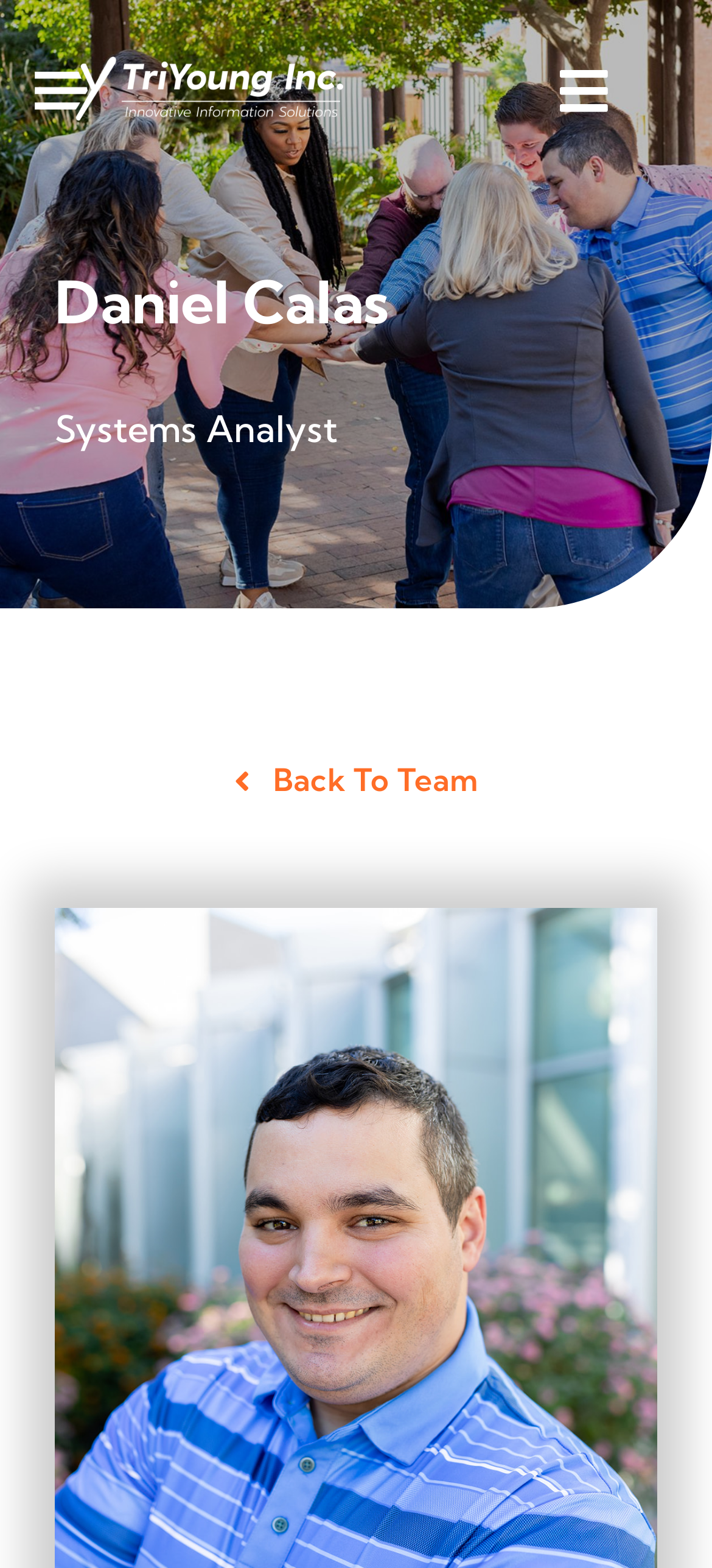Examine the screenshot and answer the question in as much detail as possible: What is the logo of TriYoung?

The logo of TriYoung is located at the top left corner of the webpage, and it's a white logo with the text 'TriYoung'.